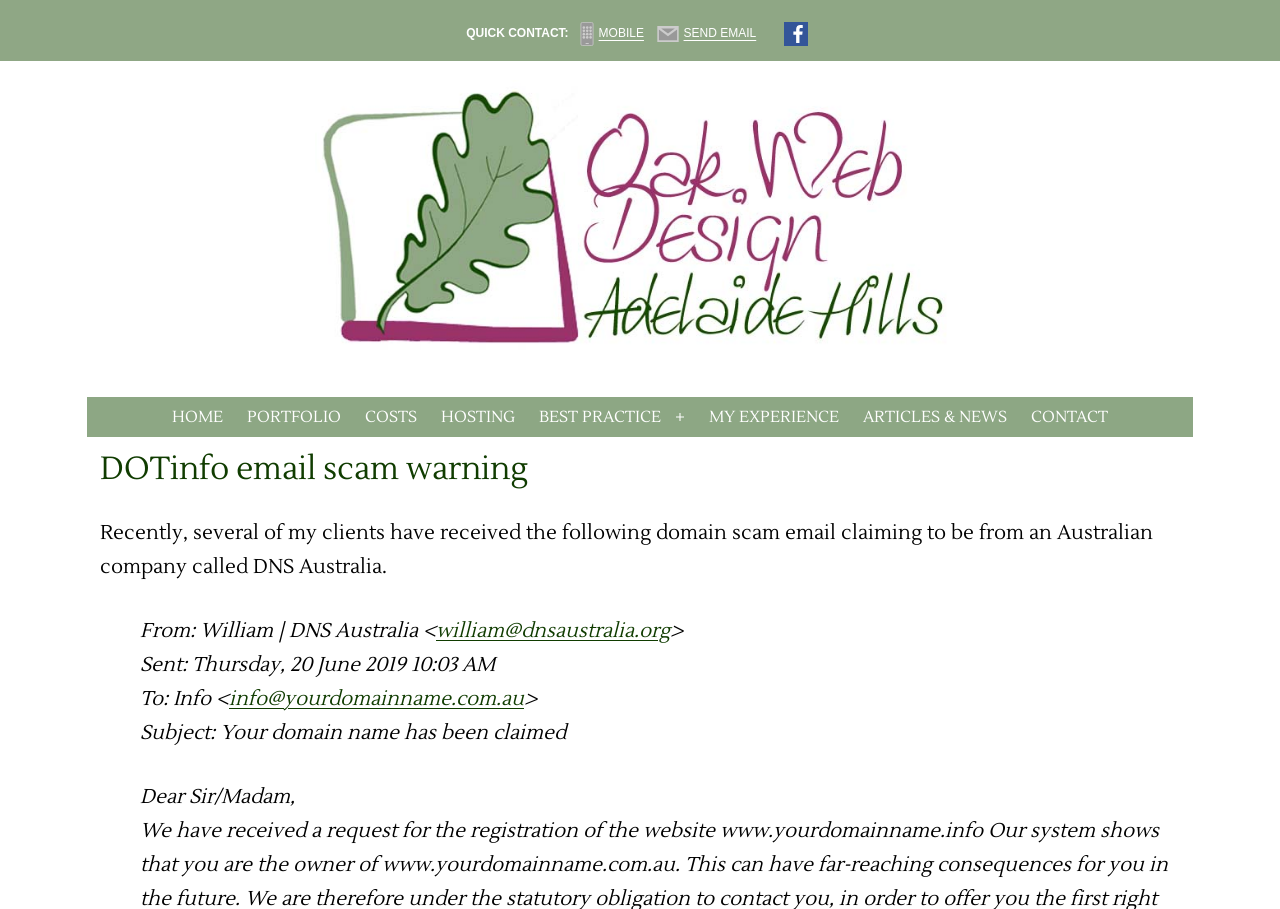Identify the bounding box coordinates of the specific part of the webpage to click to complete this instruction: "View About us page".

None